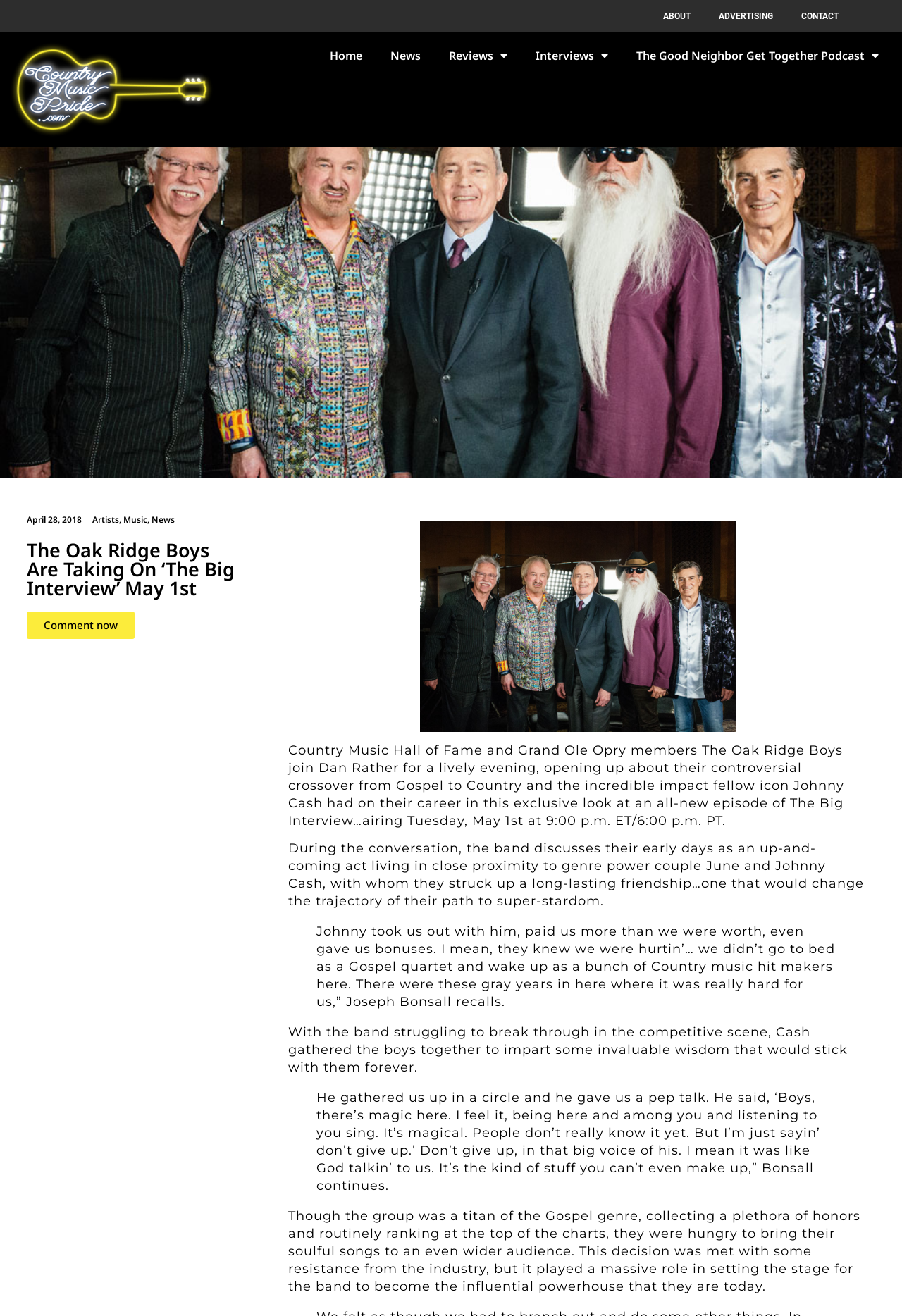Based on the element description Reviews, identify the bounding box of the UI element in the given webpage screenshot. The coordinates should be in the format (top-left x, top-left y, bottom-right x, bottom-right y) and must be between 0 and 1.

[0.482, 0.03, 0.578, 0.055]